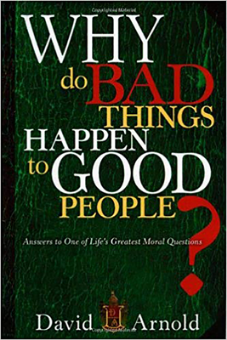What is the color of the title's lettering?
Please give a detailed and thorough answer to the question, covering all relevant points.

According to the caption, the title is displayed prominently in bold yellow and white lettering, indicating that the title's lettering is a combination of bold yellow and white colors.